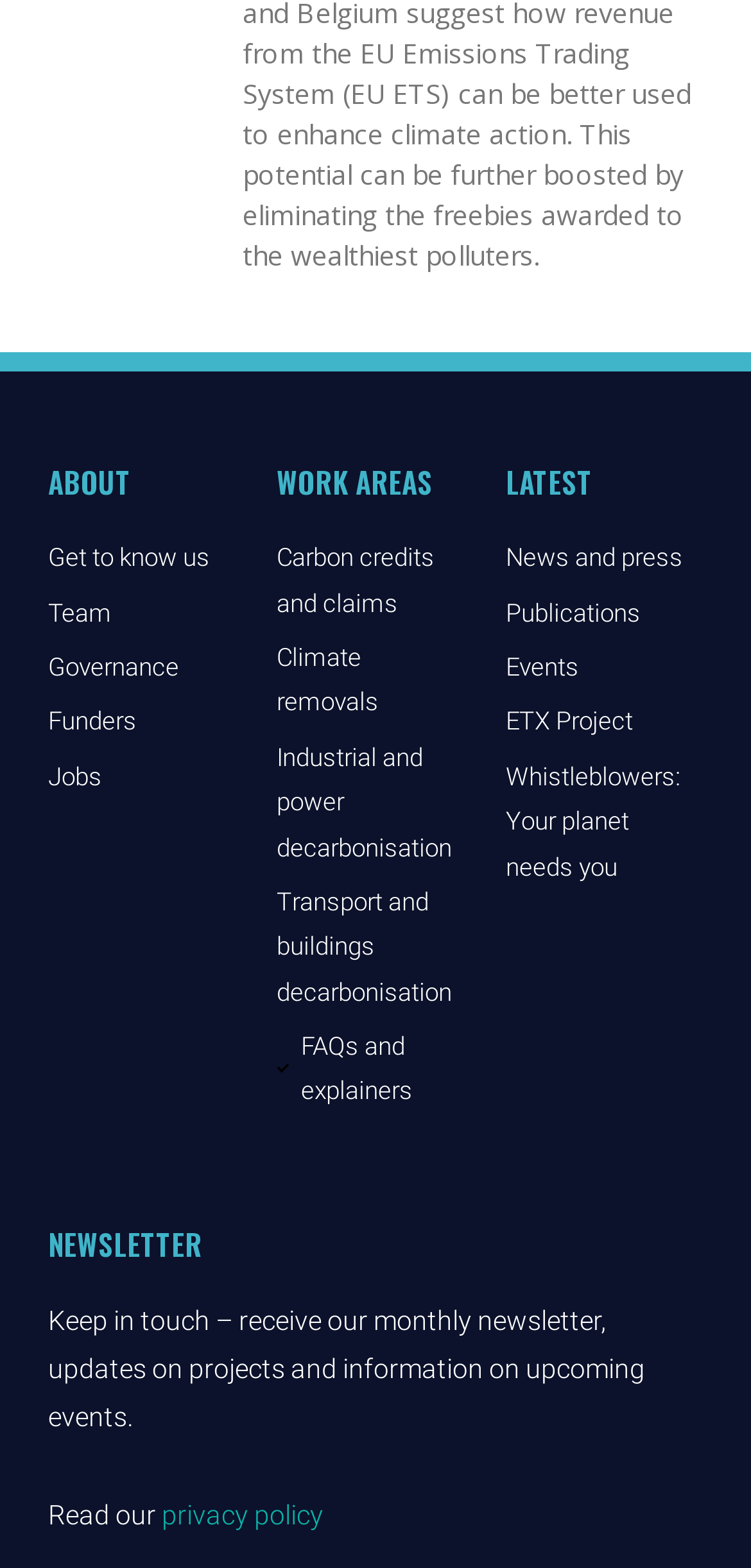Locate the bounding box coordinates of the segment that needs to be clicked to meet this instruction: "View the exhibition views".

None